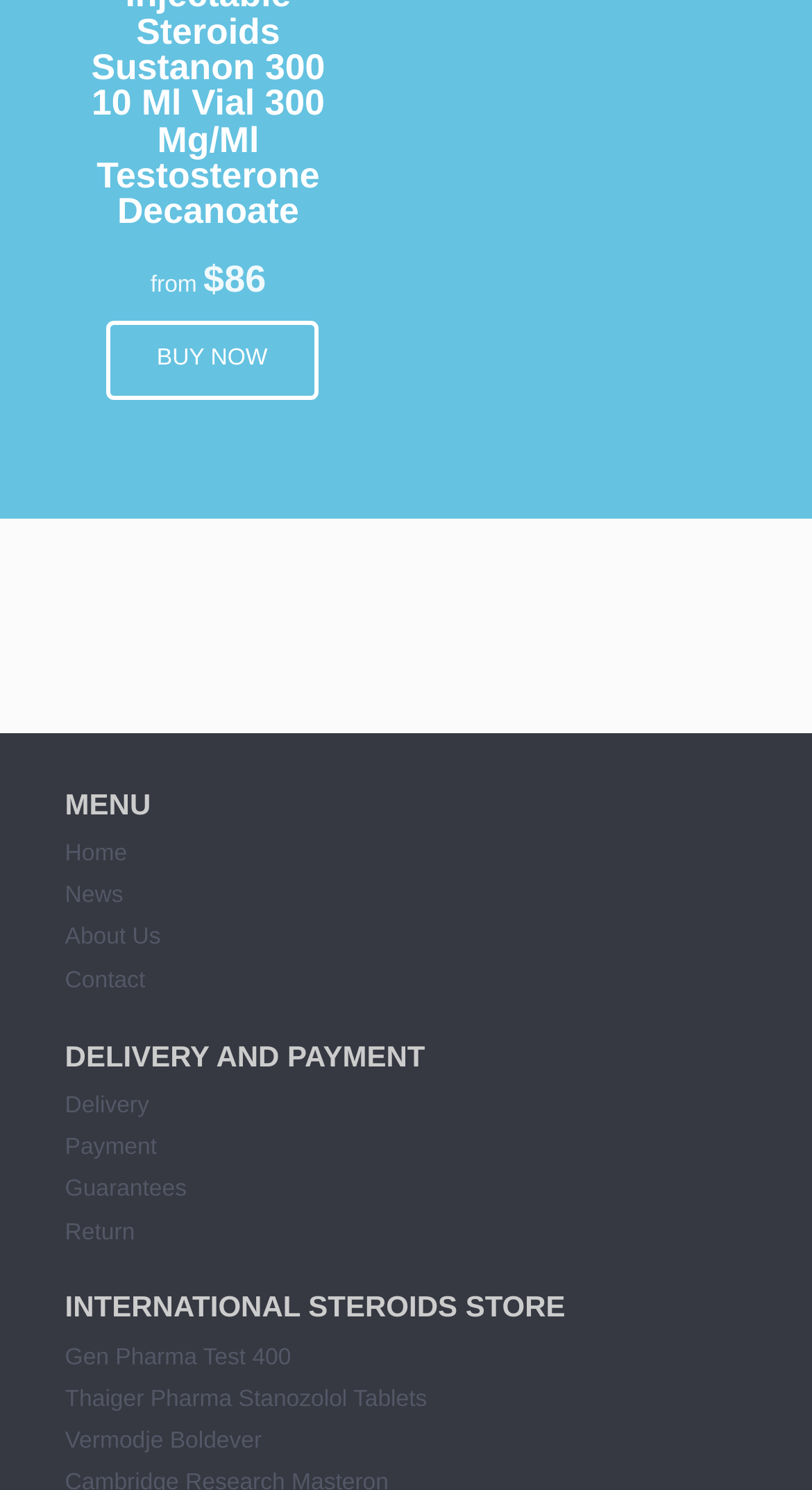Highlight the bounding box coordinates of the region I should click on to meet the following instruction: "Learn about Delivery".

[0.08, 0.734, 0.184, 0.751]